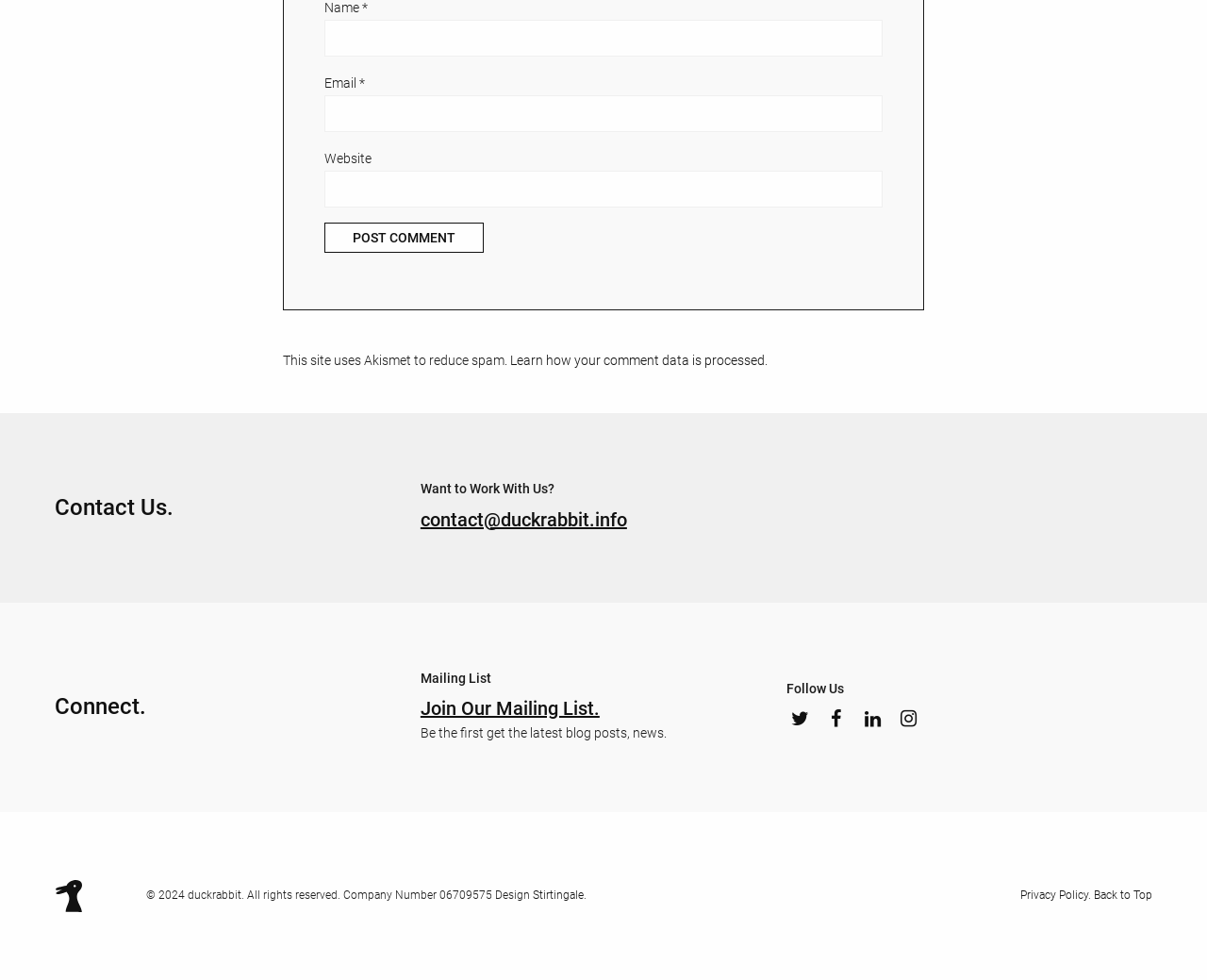Use a single word or phrase to answer the question: 
What is the purpose of the website?

Contact and connect